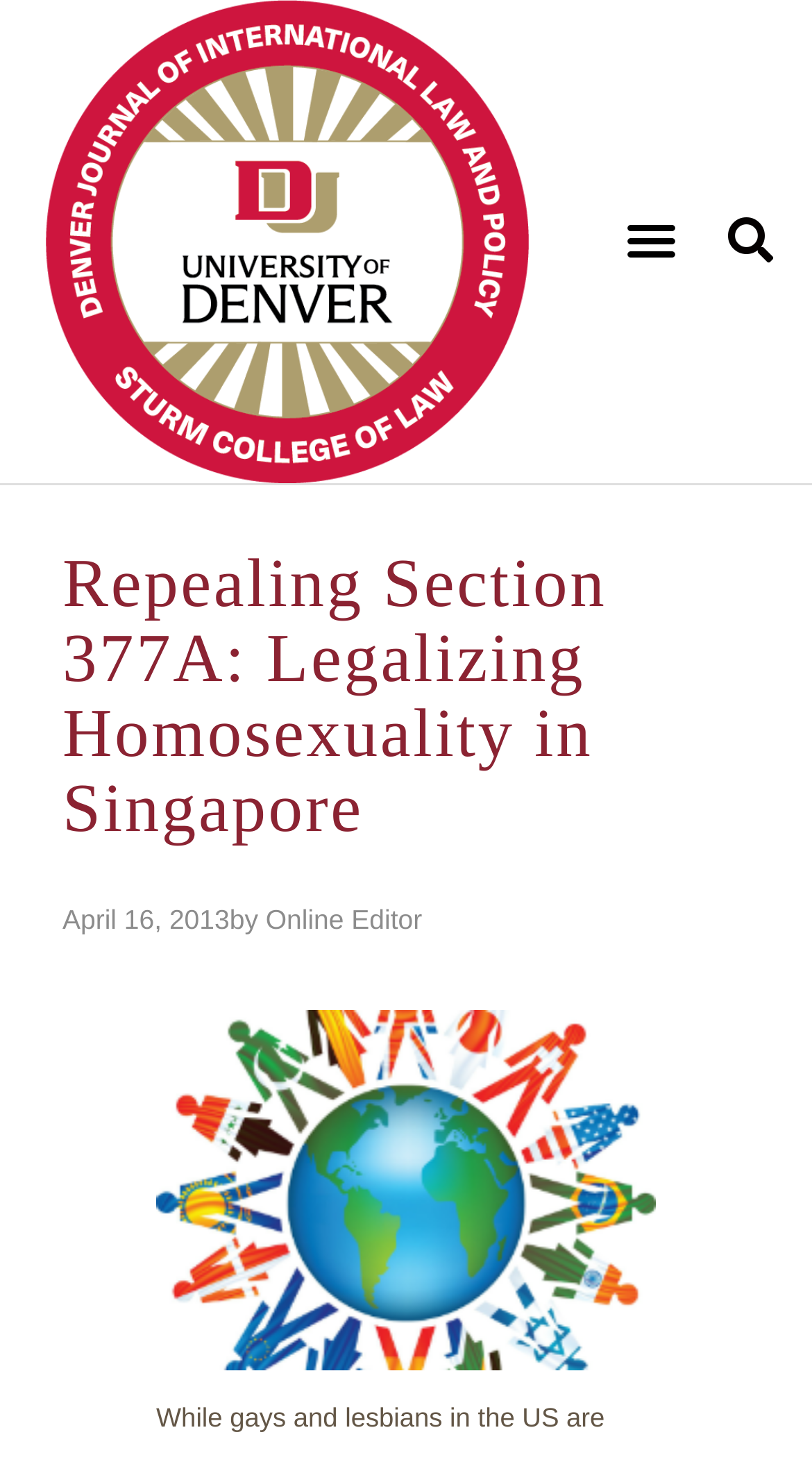Locate the heading on the webpage and return its text.

Repealing Section 377A: Legalizing Homosexuality in Singapore